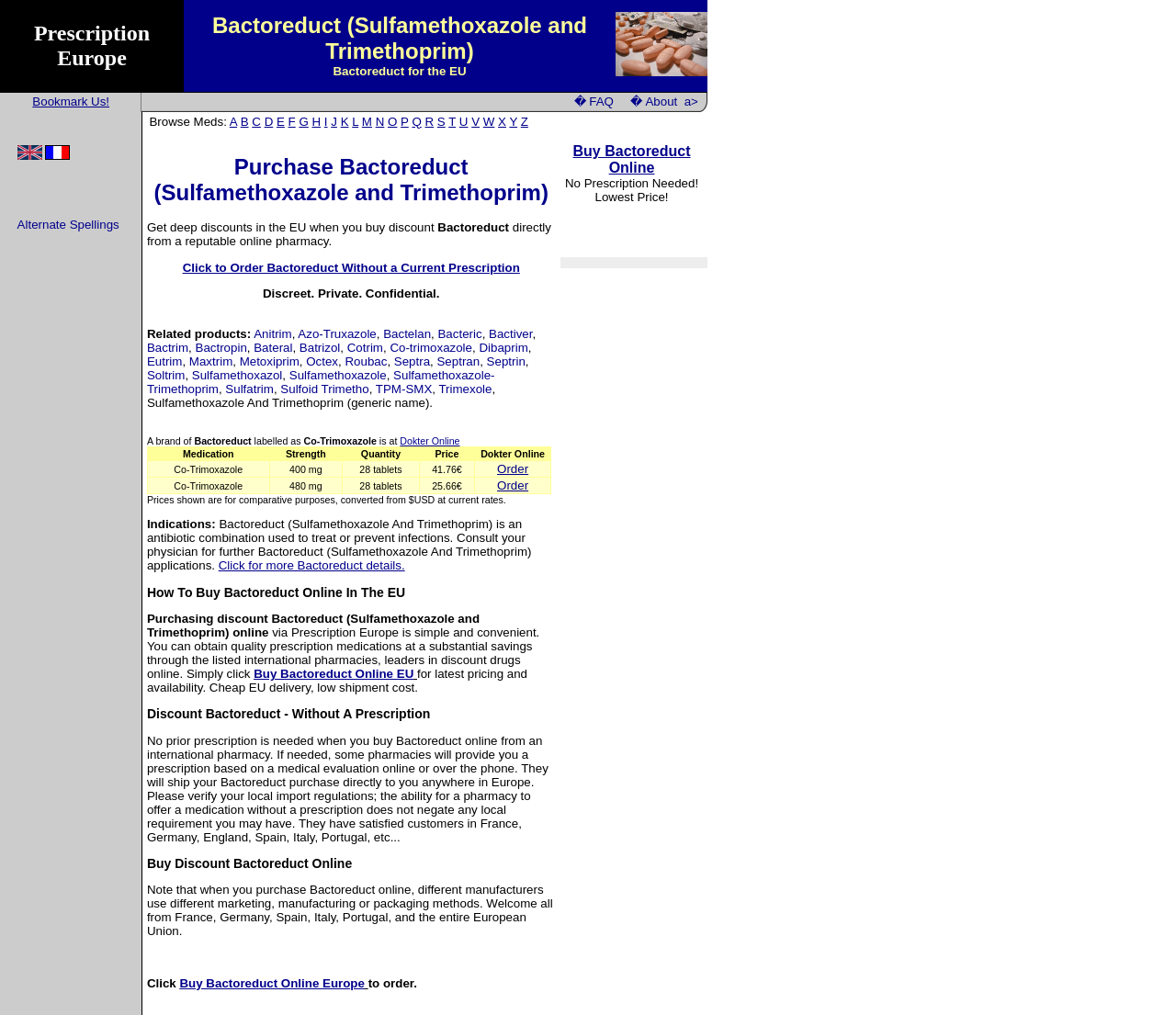Analyze the image and provide a detailed answer to the question: How many related products are listed?

The related products are listed below the heading 'Related products:' and are separated by commas. By counting the number of links, we can find that there are 20 related products listed.